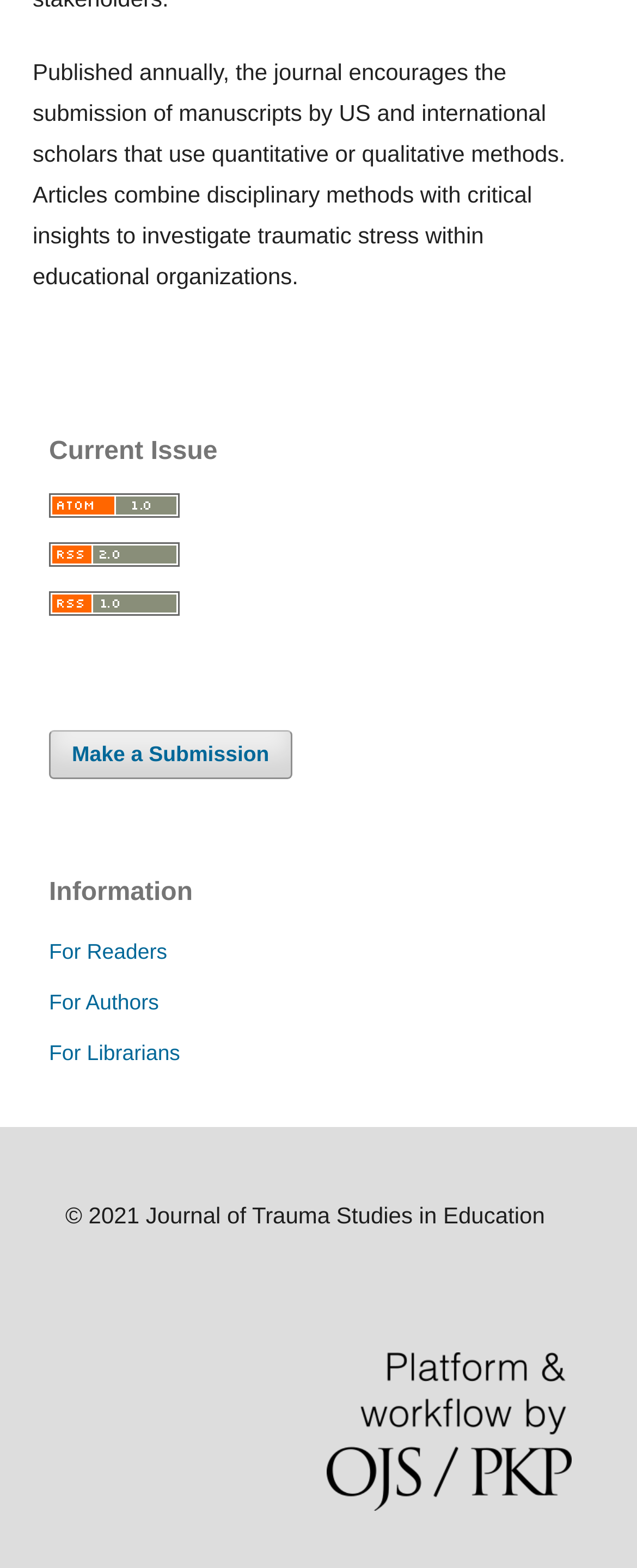For the following element description, predict the bounding box coordinates in the format (top-left x, top-left y, bottom-right x, bottom-right y). All values should be floating point numbers between 0 and 1. Description: Make a Submission

[0.077, 0.465, 0.459, 0.497]